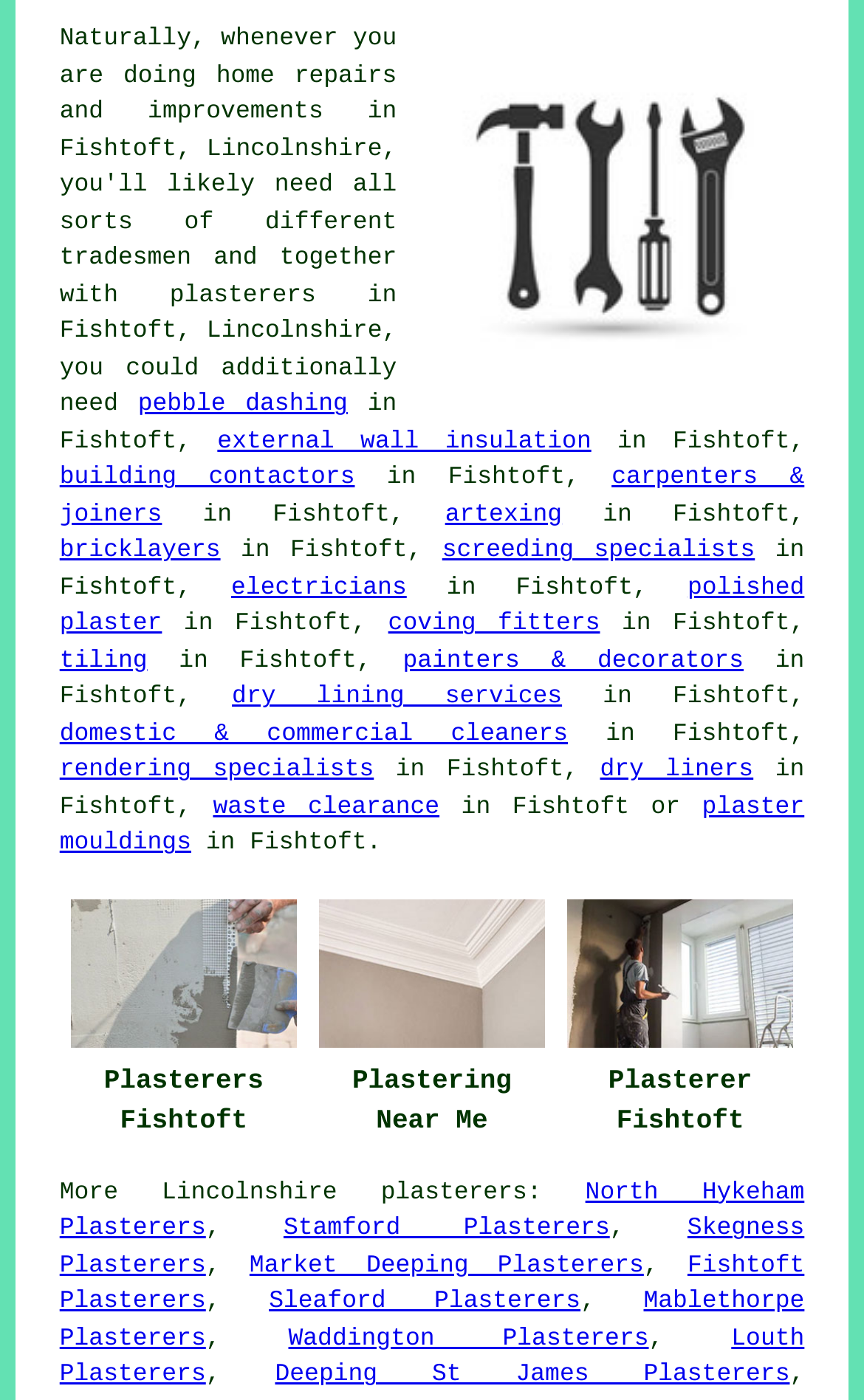Given the element description domestic & commercial cleaners, identify the bounding box coordinates for the UI element on the webpage screenshot. The format should be (top-left x, top-left y, bottom-right x, bottom-right y), with values between 0 and 1.

[0.069, 0.516, 0.657, 0.535]